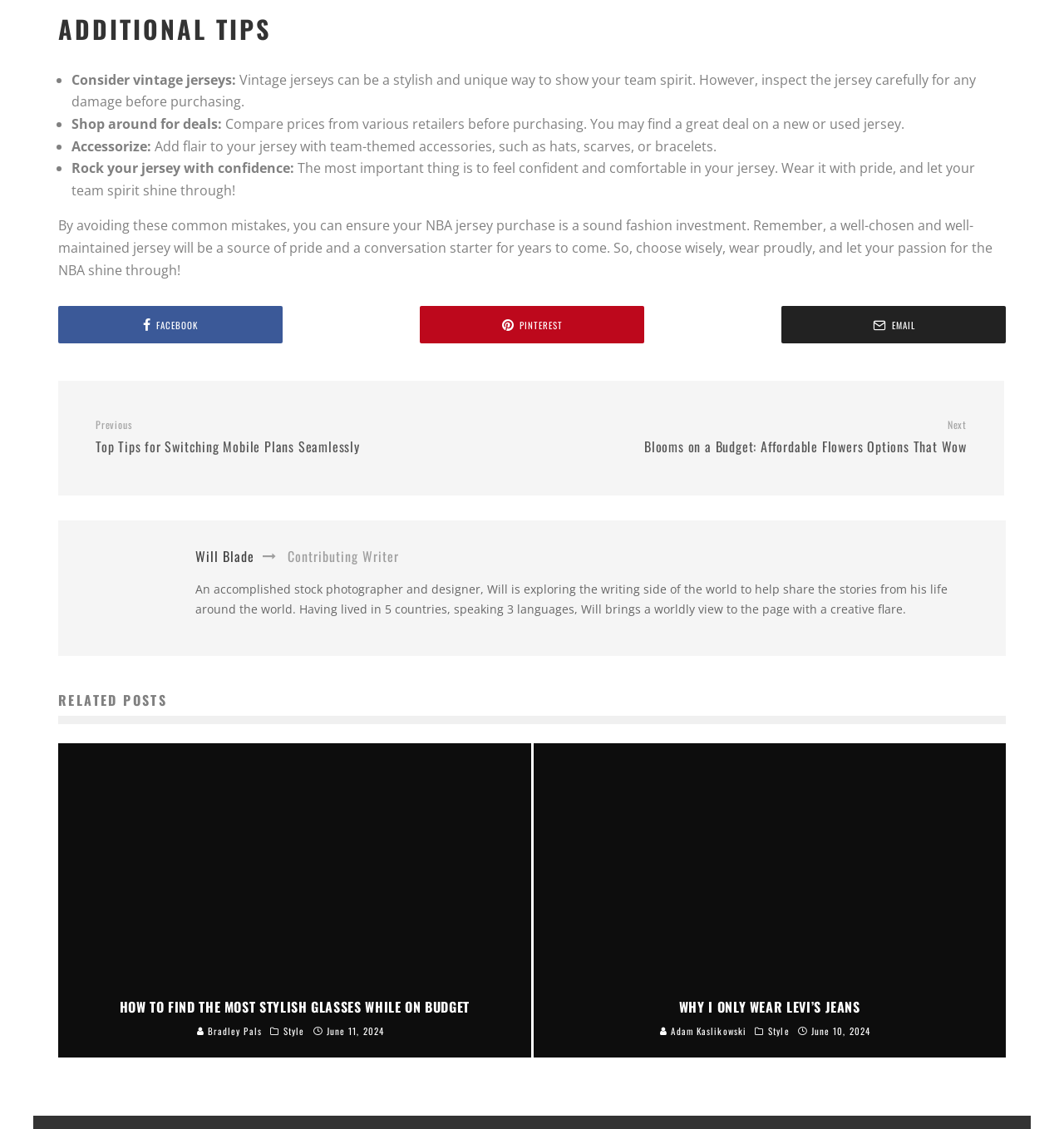What is the main topic of this webpage?
By examining the image, provide a one-word or phrase answer.

NBA jerseys